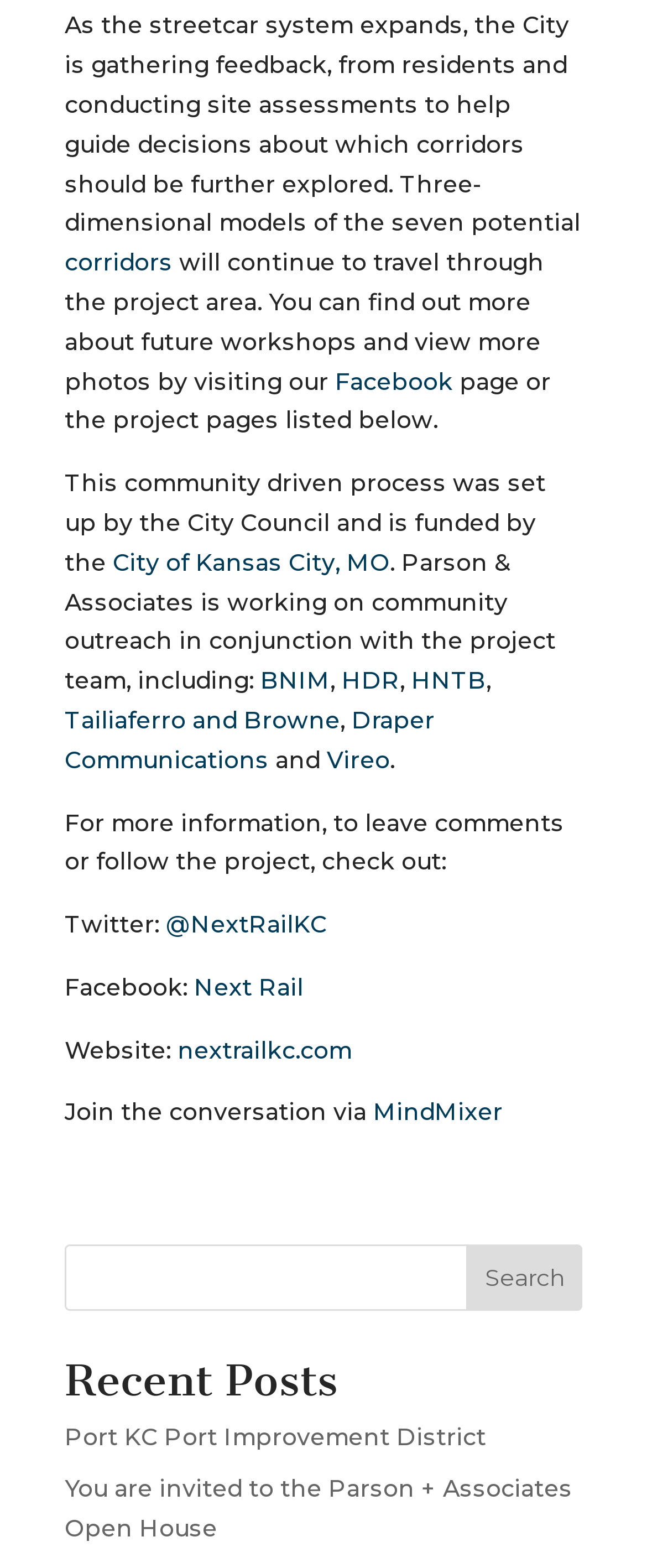Find the bounding box coordinates for the area you need to click to carry out the instruction: "Search for a keyword". The coordinates should be four float numbers between 0 and 1, indicated as [left, top, right, bottom].

[0.722, 0.794, 0.9, 0.836]